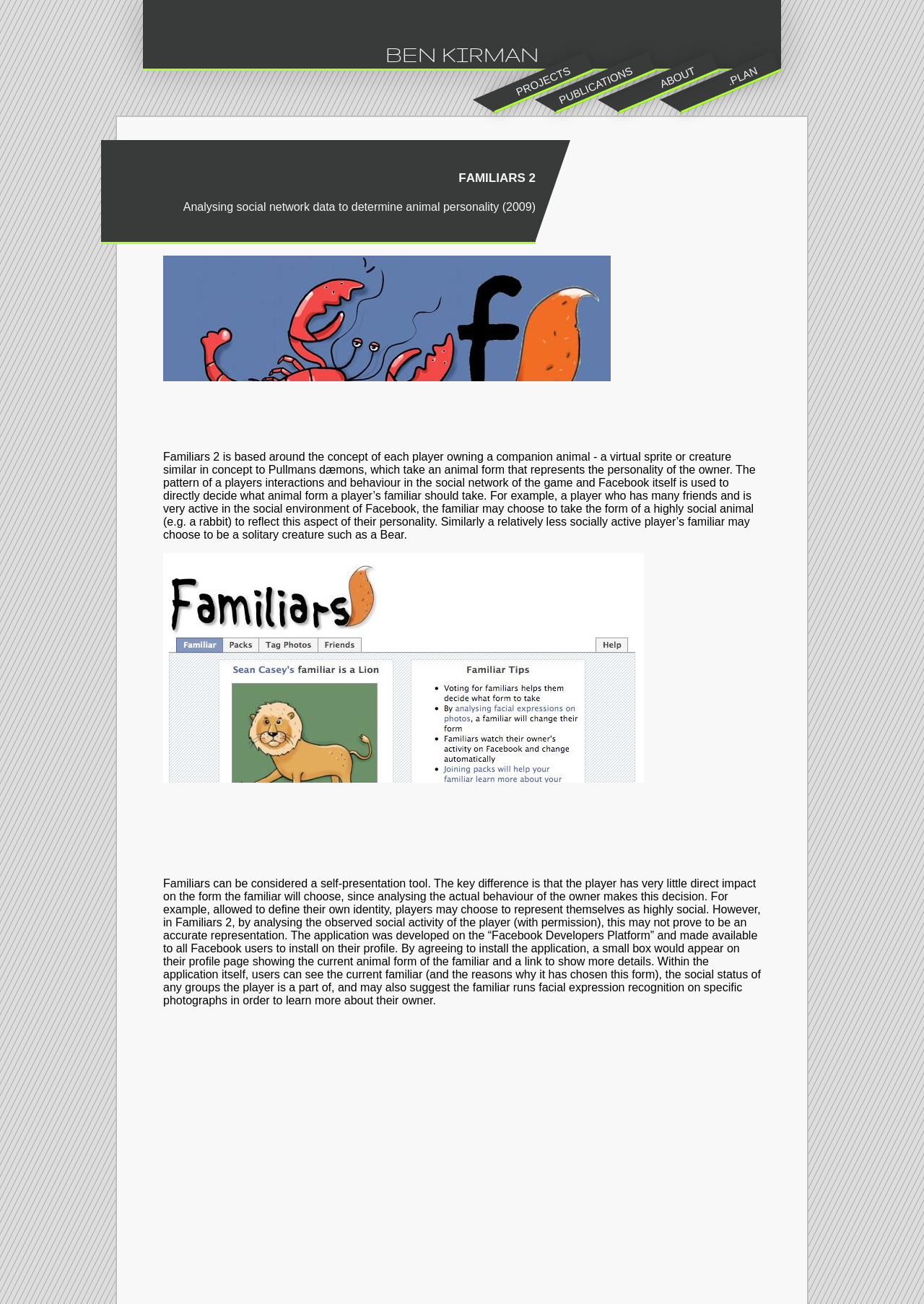What is the name of the game described on this webpage?
Please give a well-detailed answer to the question.

I determined the answer by looking at the header section of the webpage, where I found the text 'Familiars 2' which is likely the title of the game being described.